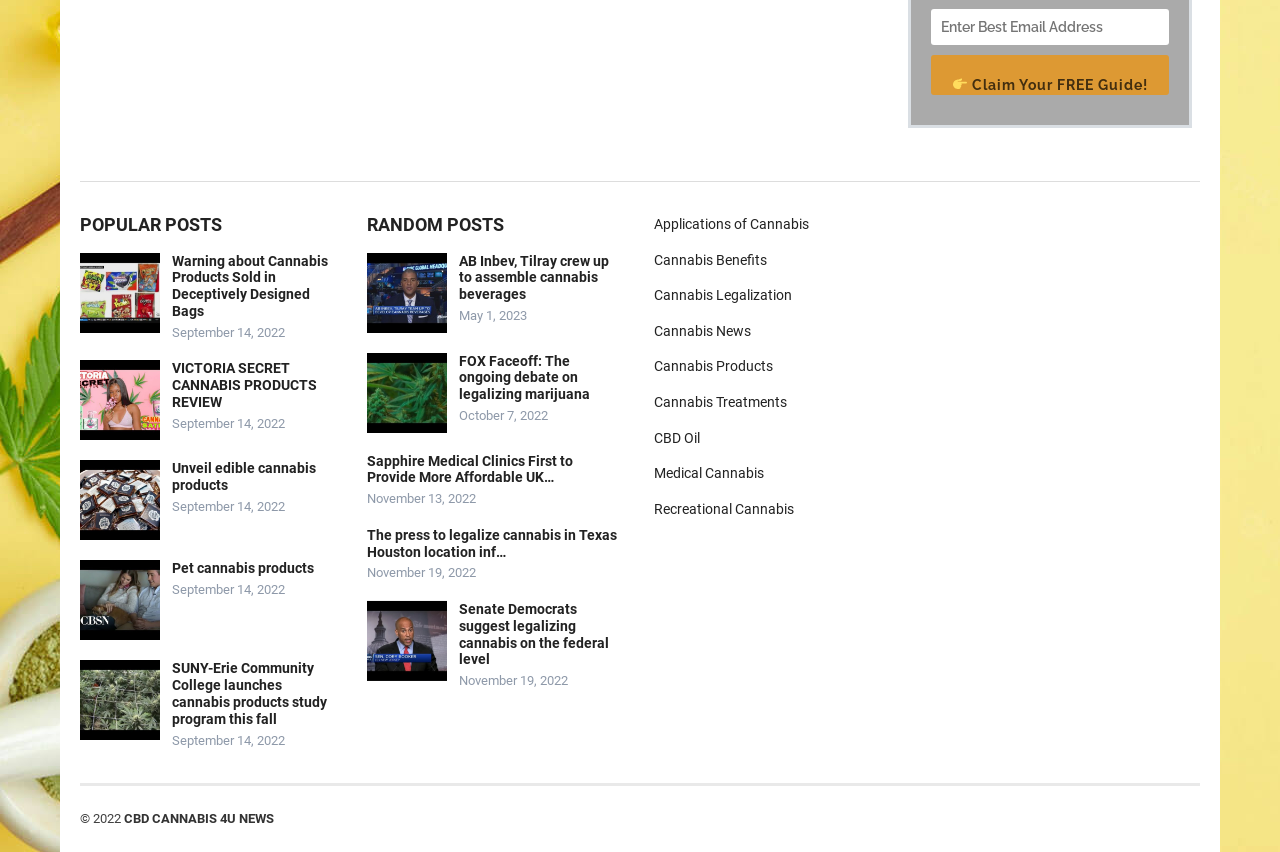Can you provide the bounding box coordinates for the element that should be clicked to implement the instruction: "Click on the 'About' navigation"?

None